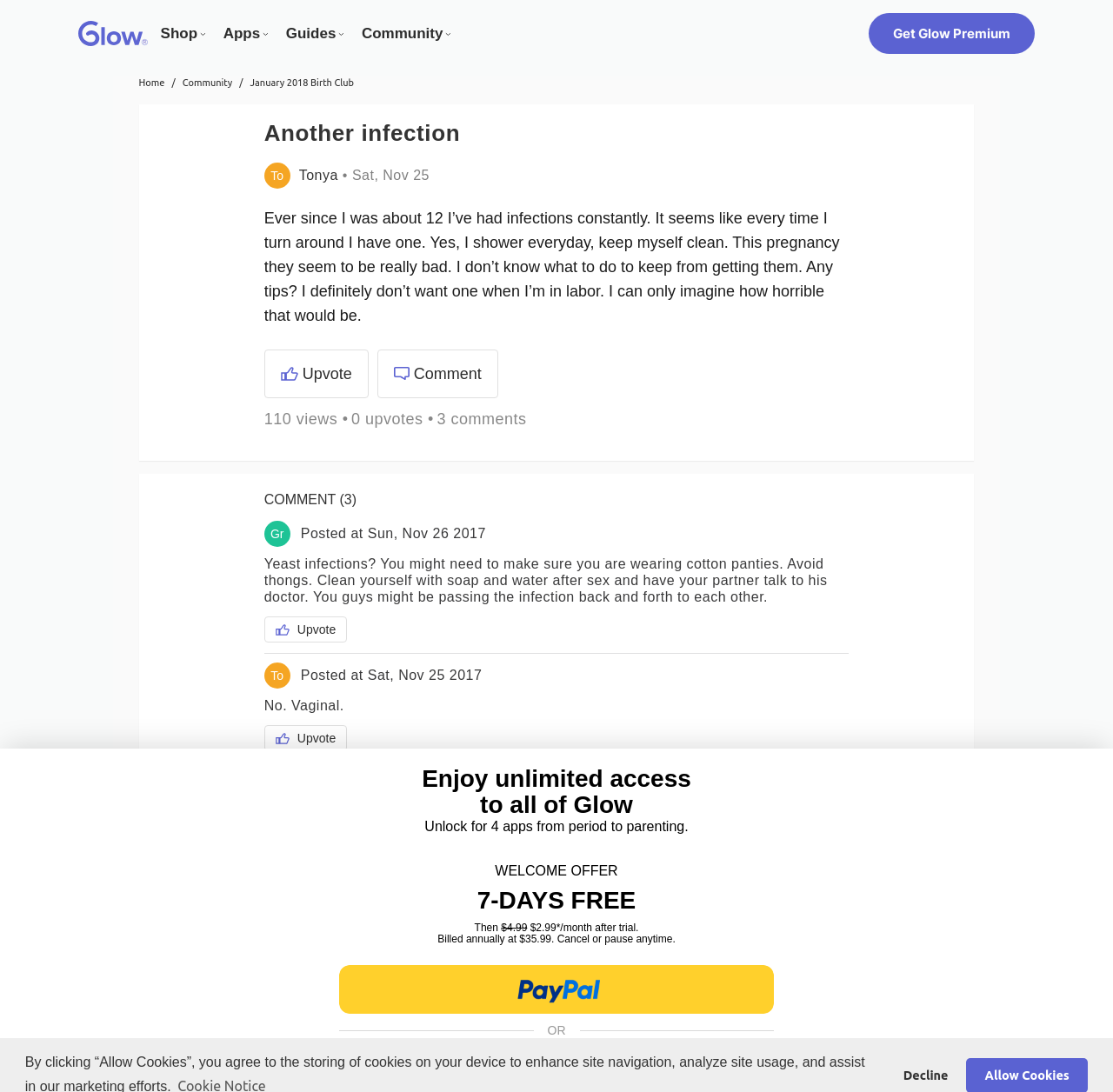How many navigation menu items are there?
Give a one-word or short-phrase answer derived from the screenshot.

5